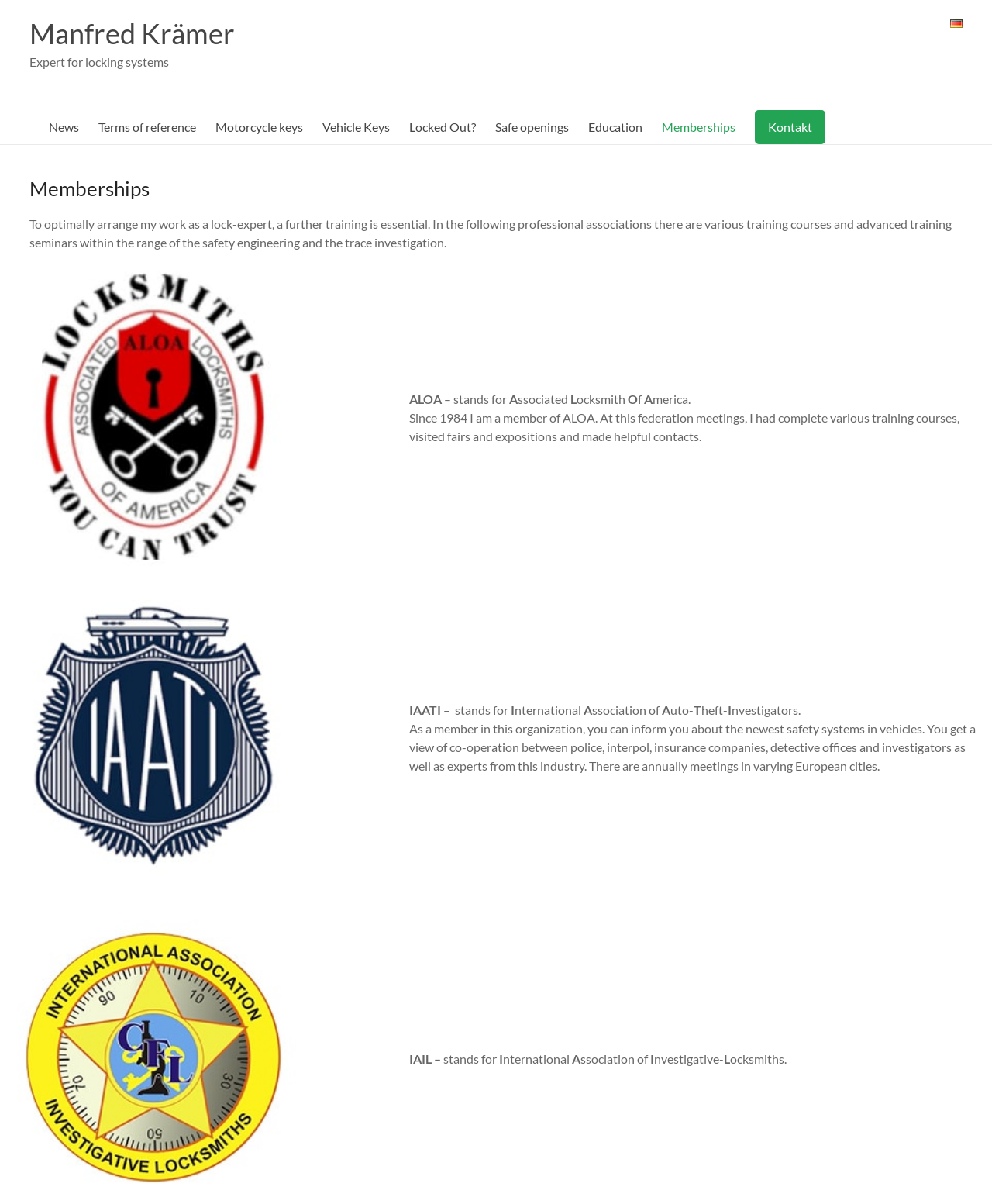What is Manfred Krämer's profession?
Respond to the question with a single word or phrase according to the image.

lock-expert